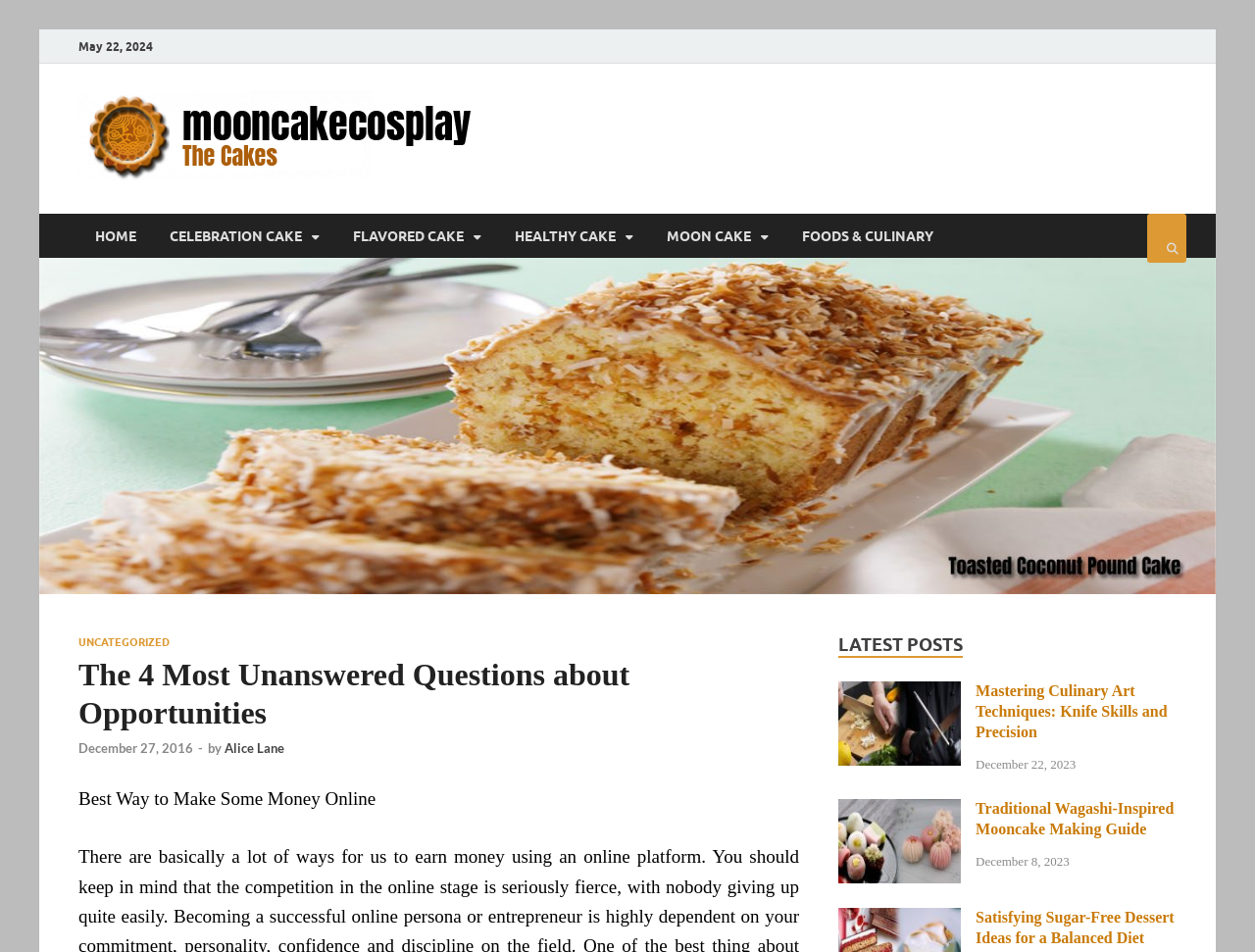Please identify the bounding box coordinates of the clickable element to fulfill the following instruction: "Click on the button with a magnifying glass icon". The coordinates should be four float numbers between 0 and 1, i.e., [left, top, right, bottom].

[0.914, 0.225, 0.945, 0.276]